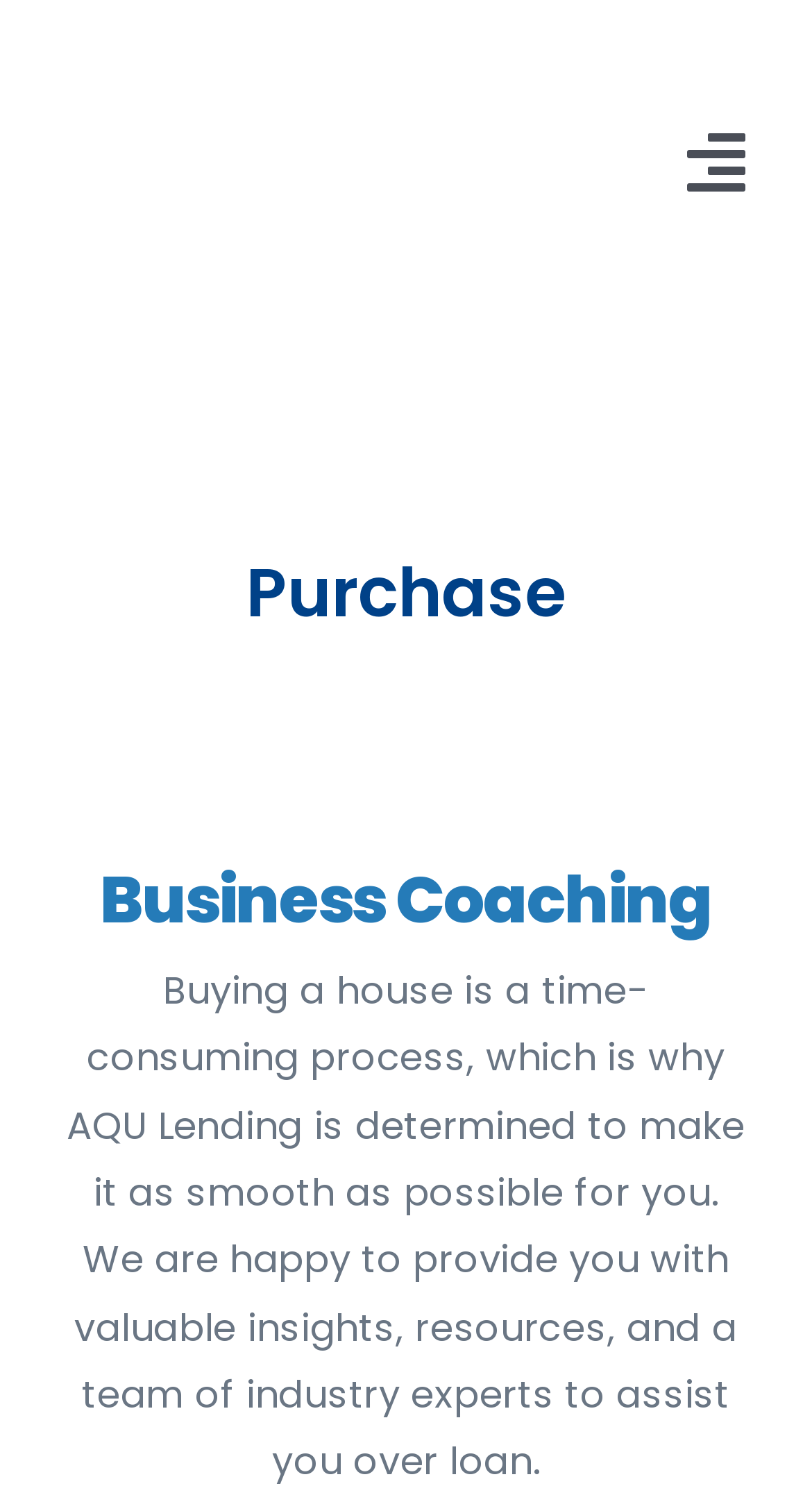Describe the webpage meticulously, covering all significant aspects.

The webpage is titled "Purchase | Aqulending" and has a main navigation menu located at the top center of the page, spanning about 42% of the page's width. The menu contains several links, including "HOME", "LENDING", "ABOUT US", "RESOURCES", and "CONTACT US", which are arranged horizontally and evenly spaced. Each link has a corresponding button to open a submenu, except for "HOME".

Below the navigation menu, there are two headings. The first heading, "Purchase", is located at the top left of the page, and the second heading, "Business Coaching", is positioned below the first heading, also at the left side of the page. The "Business Coaching" heading is slightly lower than the midpoint of the page.

There is no prominent image or graphic element on the page, and the overall content is text-based. The page appears to be related to business coaching and lending services, as hinted by the meta description and the headings on the page.